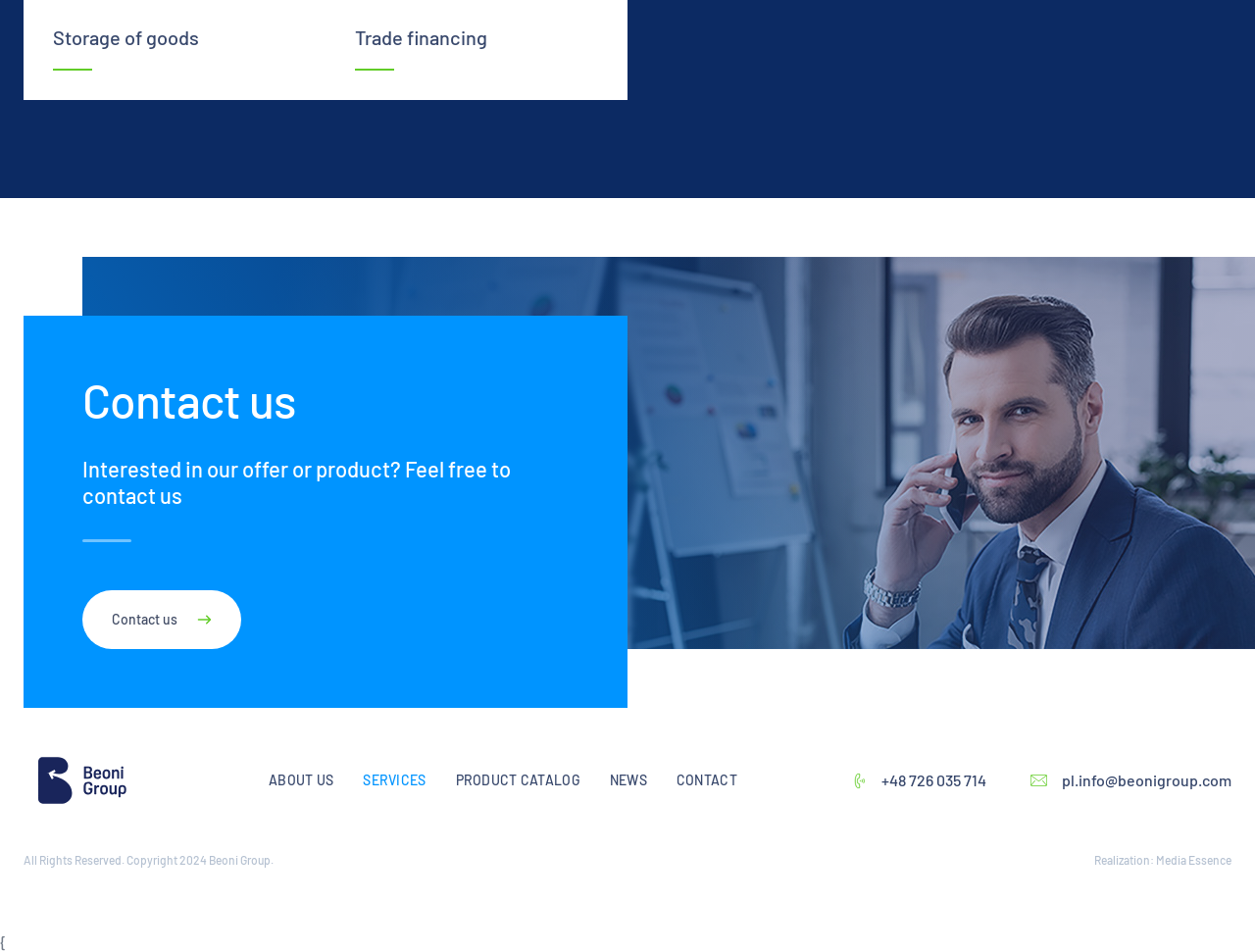Pinpoint the bounding box coordinates of the clickable element to carry out the following instruction: "Visit Beoni Group."

[0.019, 0.795, 0.112, 0.844]